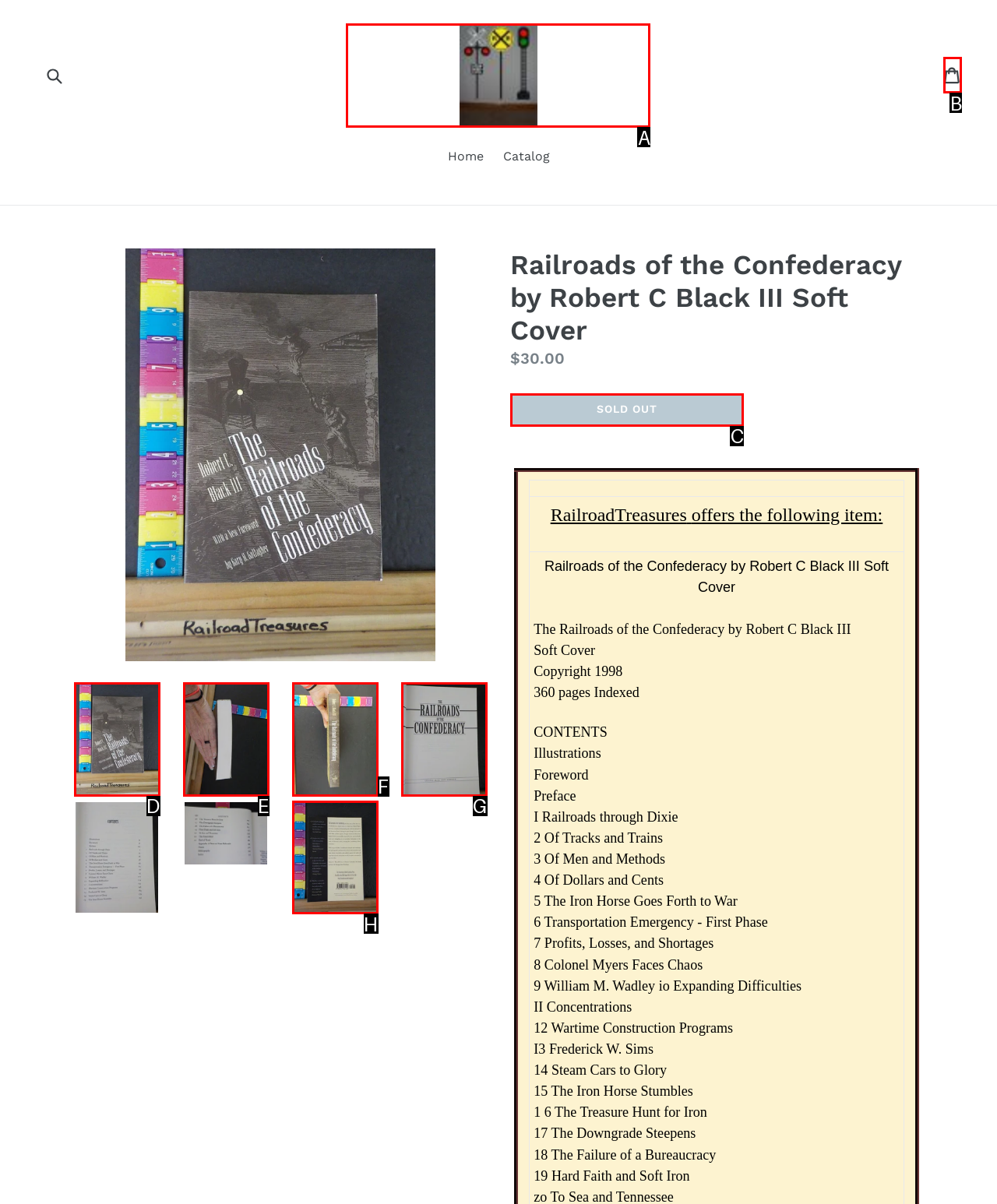Identify the HTML element to click to execute this task: Read the article about Mariah Carey Respond with the letter corresponding to the proper option.

None